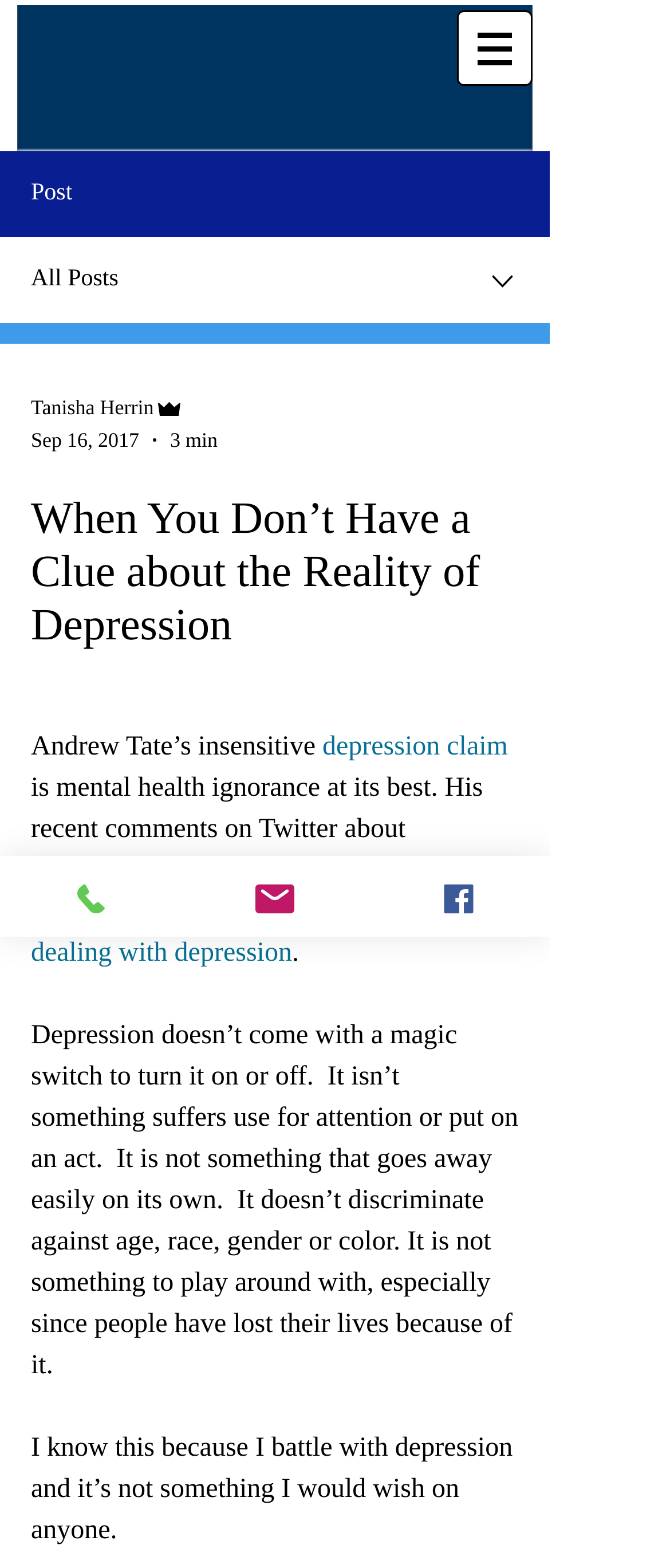Give the bounding box coordinates for the element described by: "depression claim".

[0.481, 0.466, 0.758, 0.485]